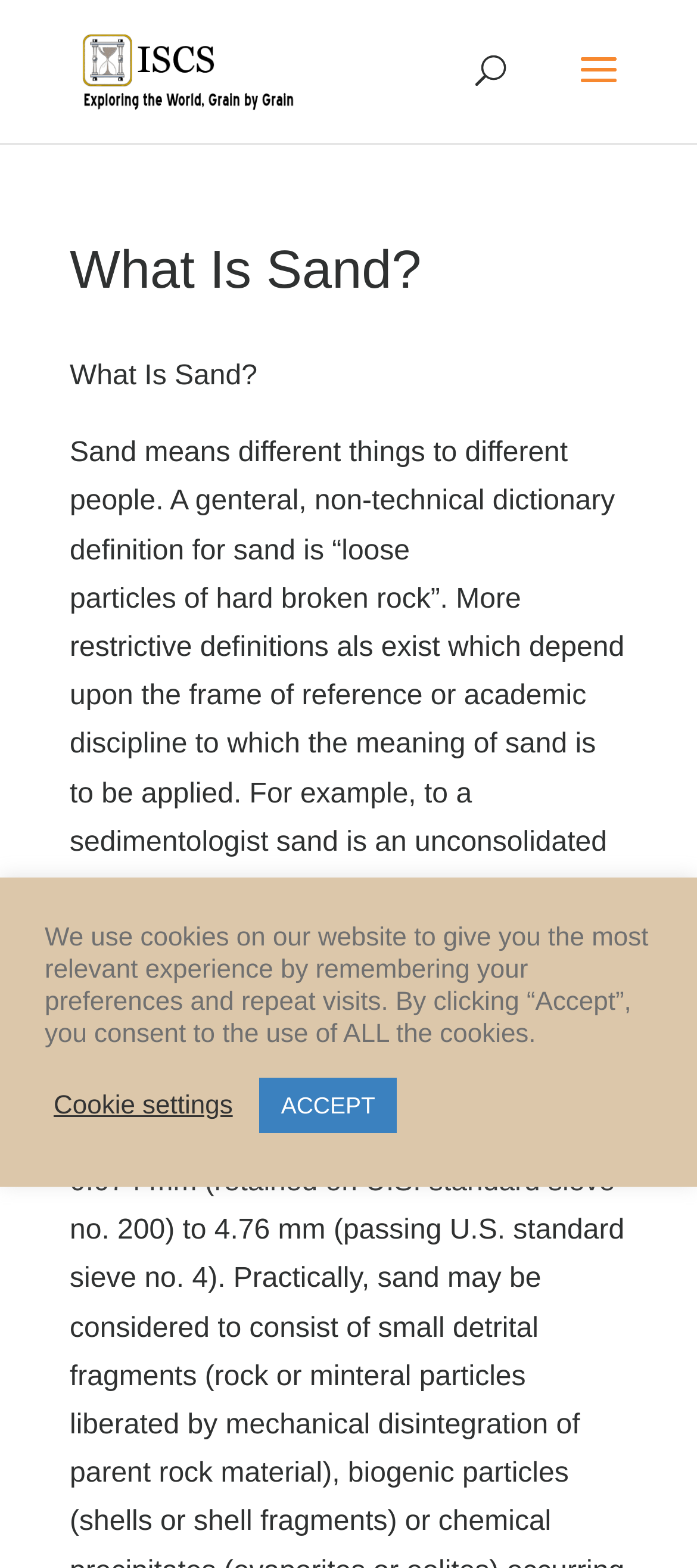Please determine the bounding box coordinates for the UI element described as: "alt="The International Sand Collectors Society"".

[0.111, 0.036, 0.427, 0.055]